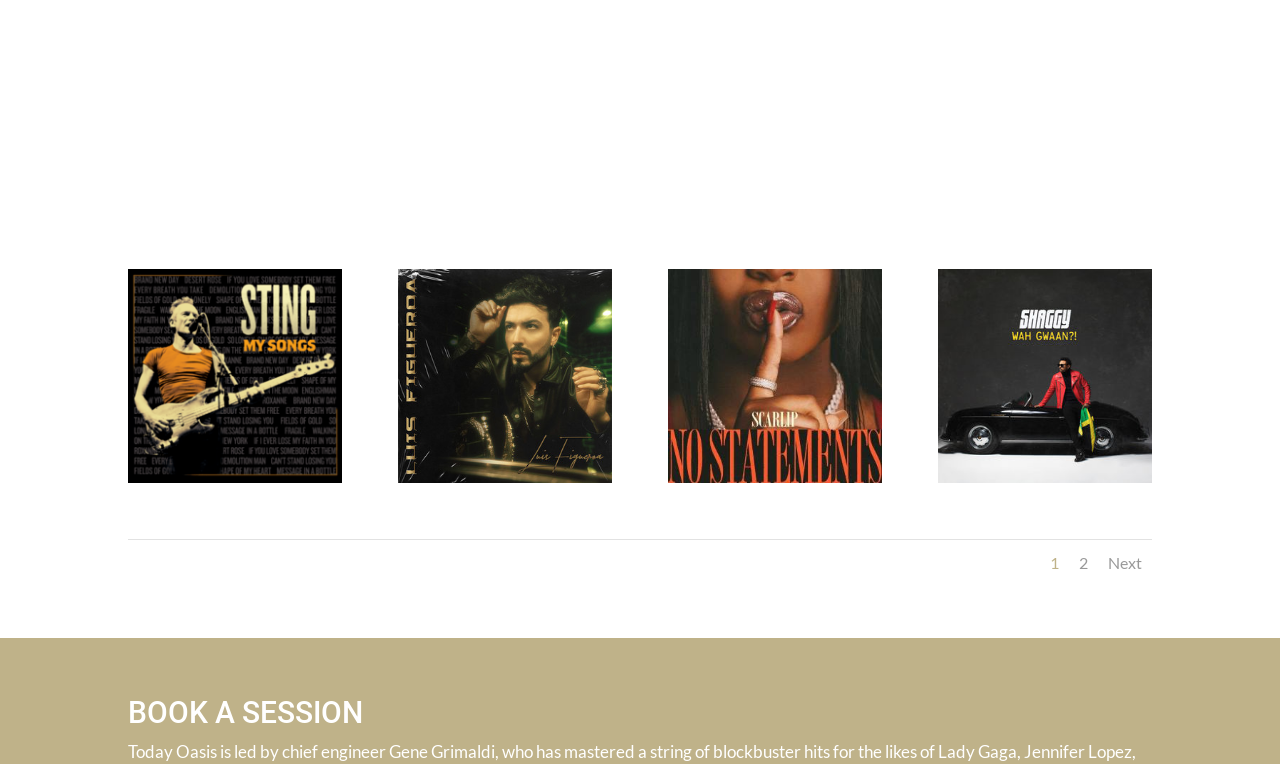Respond to the following question using a concise word or phrase: 
What is the website likely used for?

Booking sessions